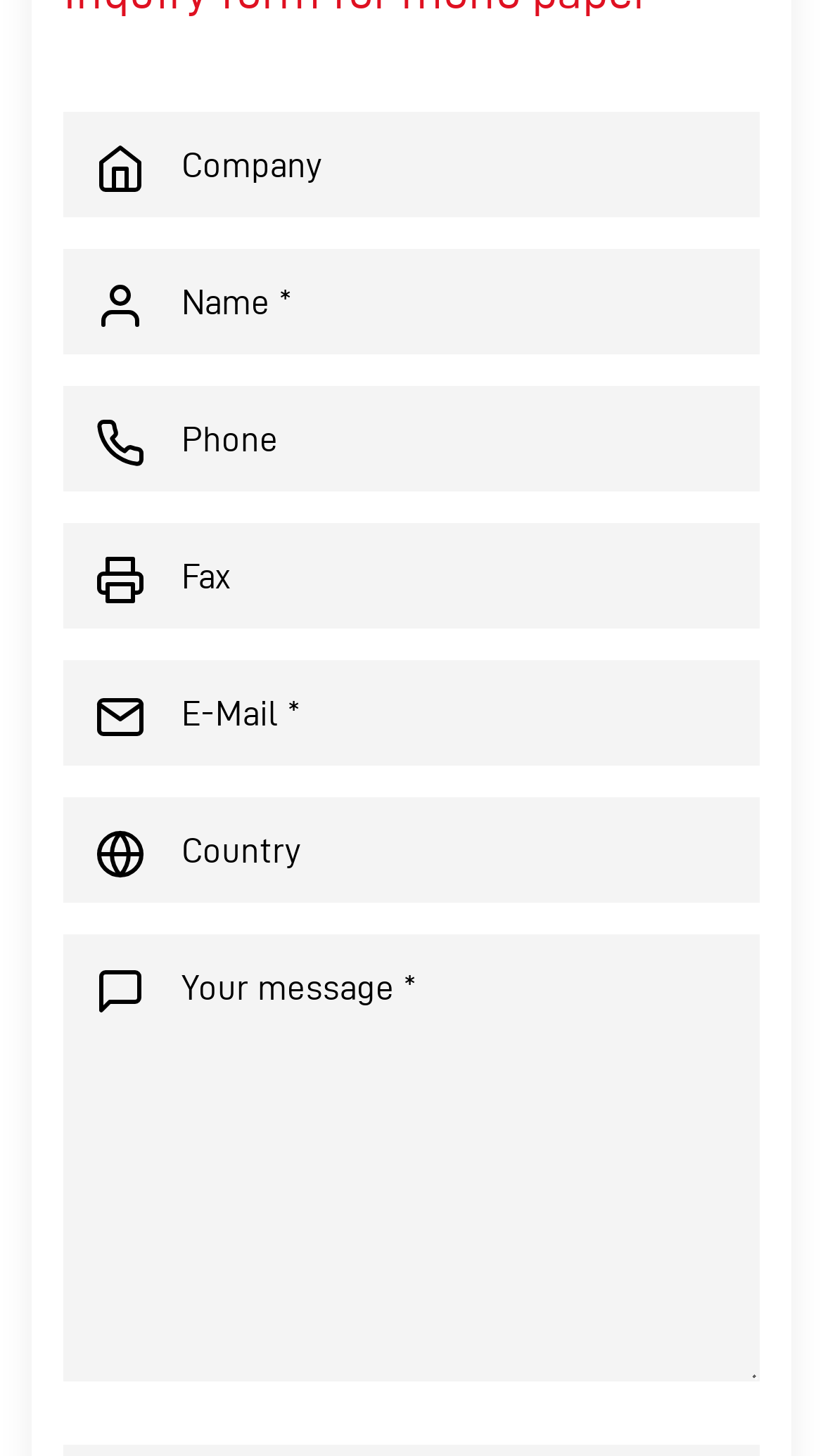What is the position of the 'Fax' input field? Look at the image and give a one-word or short phrase answer.

Fourth